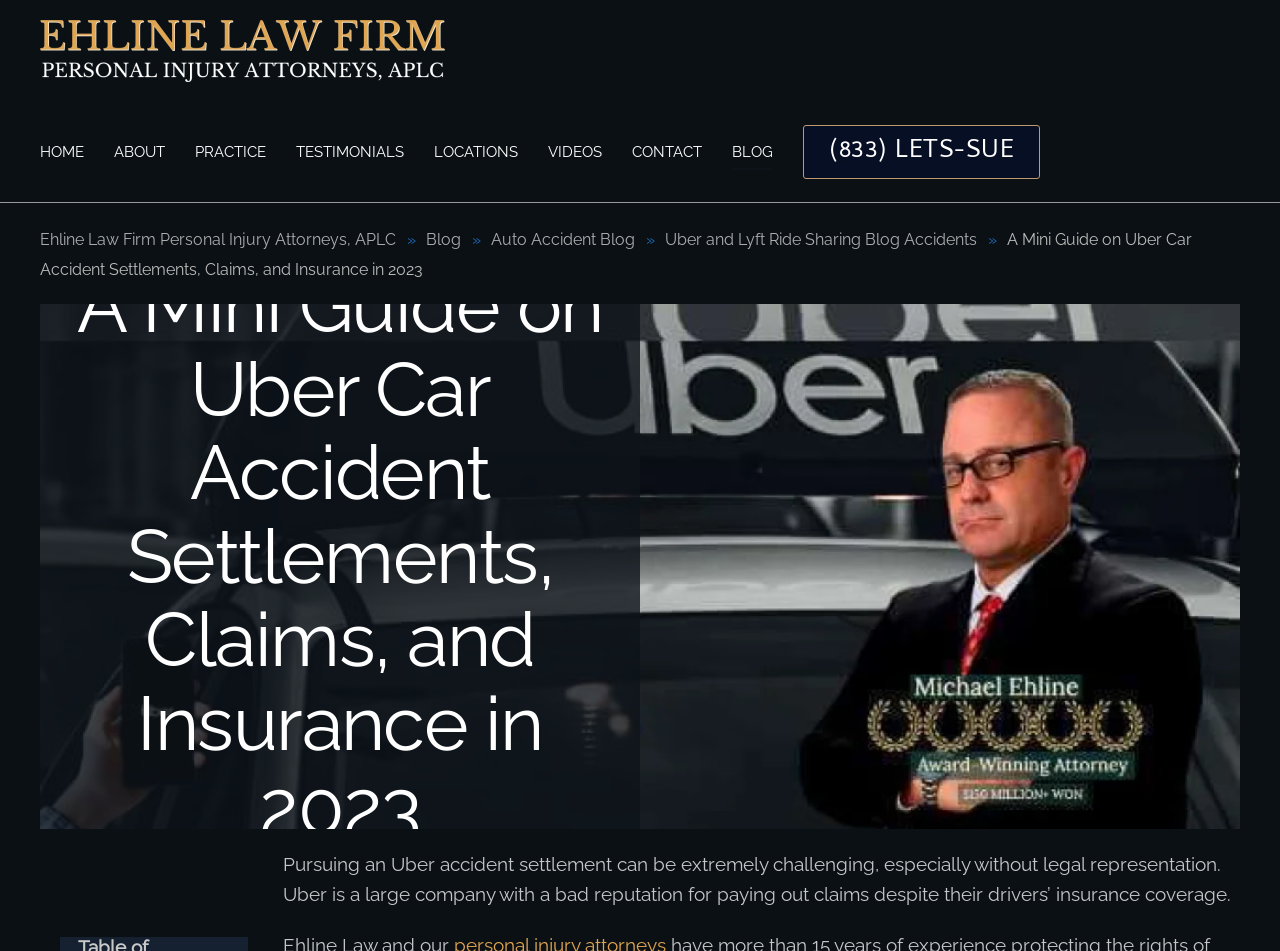Provide the bounding box coordinates of the area you need to click to execute the following instruction: "Call (833) LETS-SUE".

[0.627, 0.131, 0.813, 0.188]